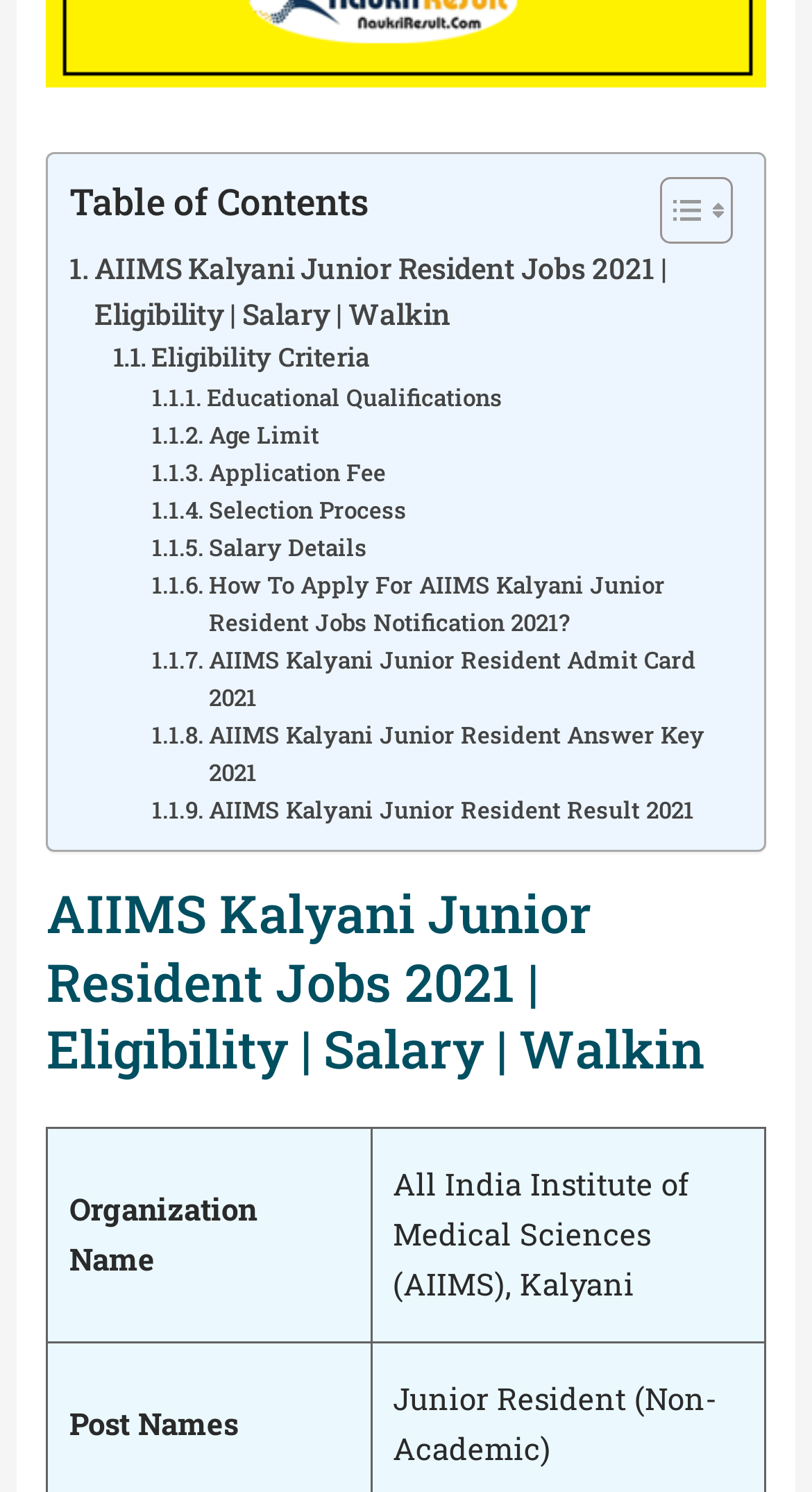What is the job title of the AIIMS Kalyani job?
Using the information from the image, answer the question thoroughly.

The job title can be found in the heading 'AIIMS Kalyani Junior Resident Jobs 2021 | Eligibility | Salary | Walkin' which is a child element of the Root Element. This heading is located at the coordinates [0.058, 0.591, 0.942, 0.727] and is a prominent element on the webpage.